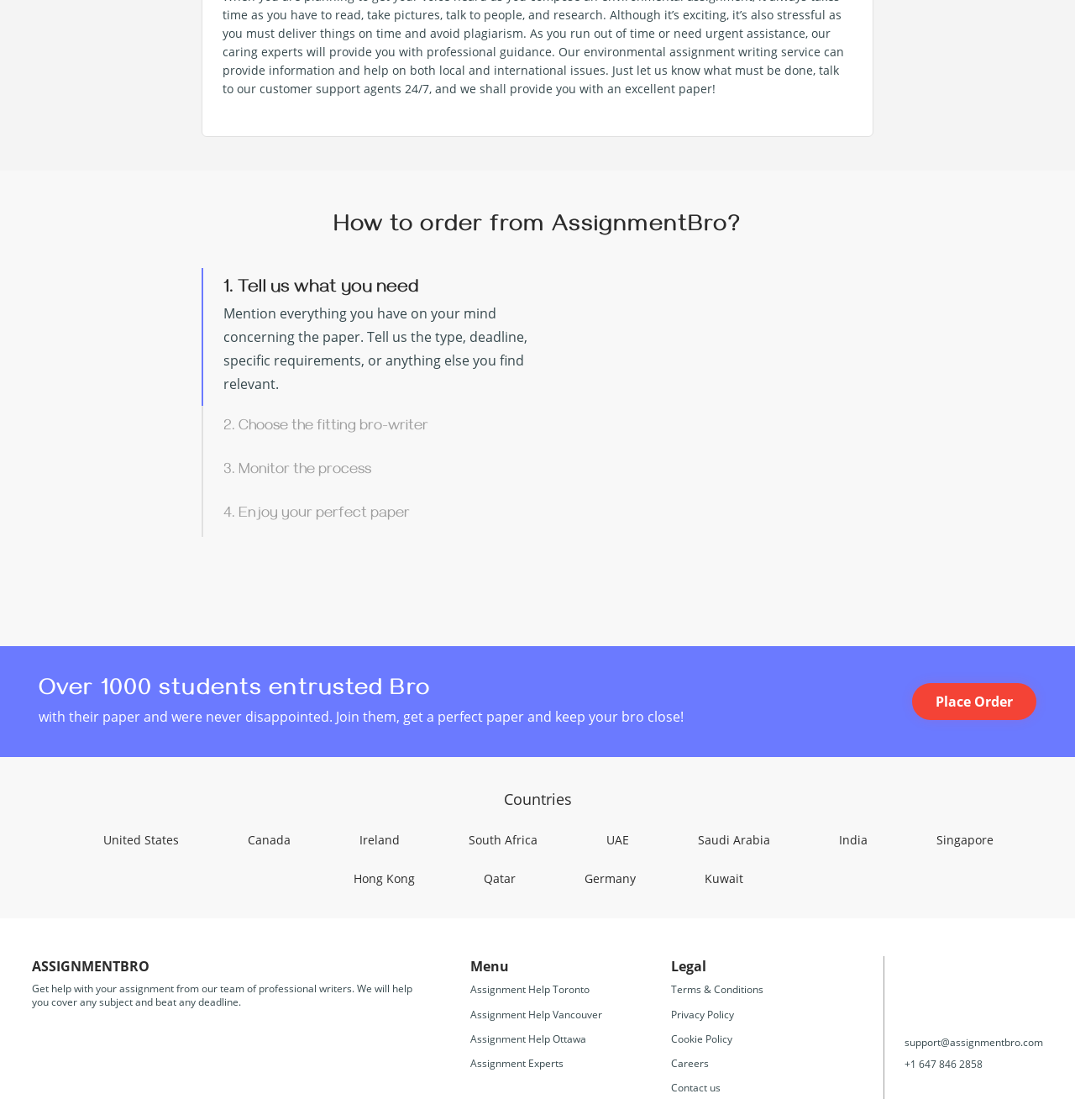Please specify the bounding box coordinates in the format (top-left x, top-left y, bottom-right x, bottom-right y), with values ranging from 0 to 1. Identify the bounding box for the UI component described as follows: South Africa

[0.416, 0.742, 0.5, 0.759]